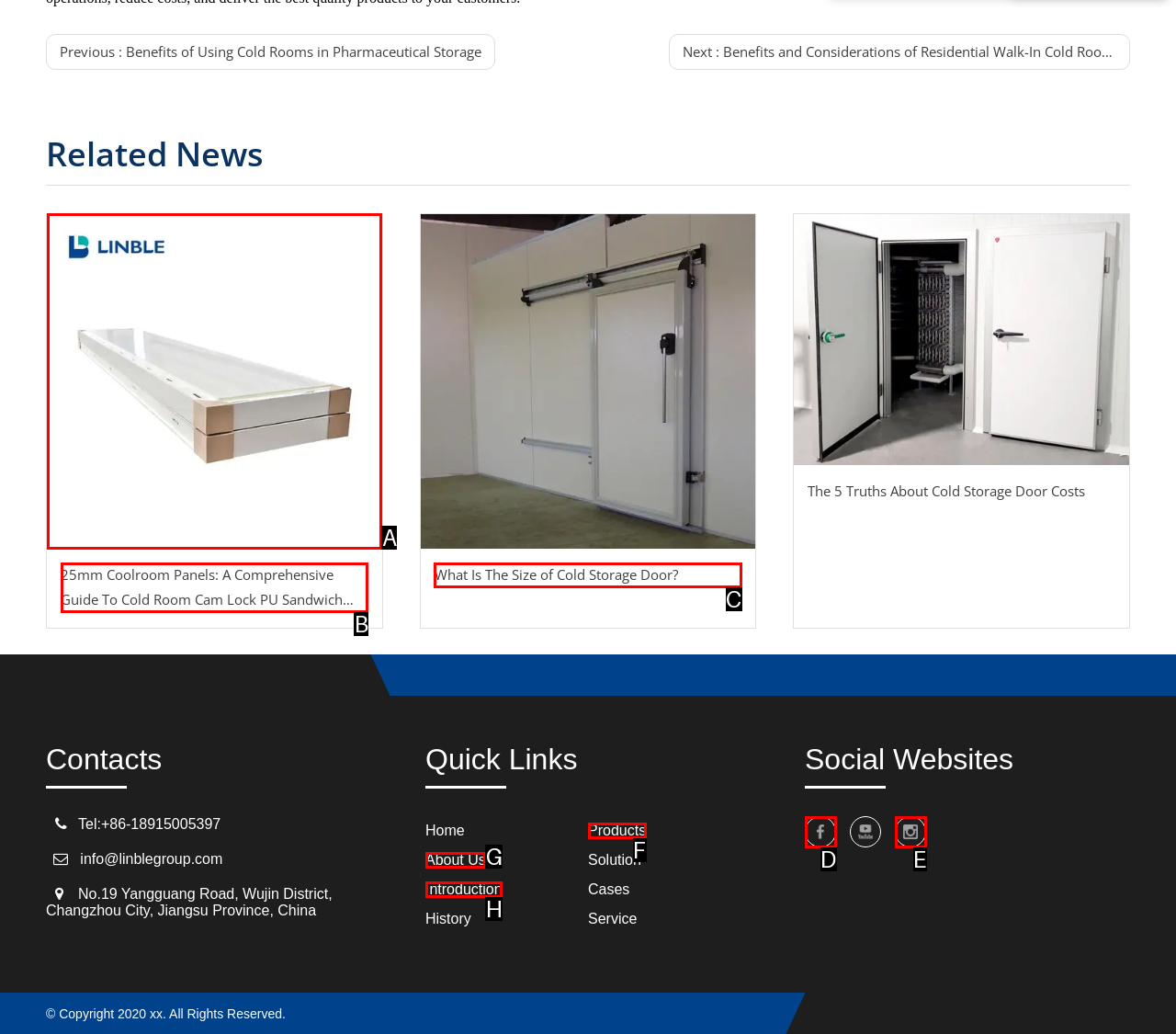From the description: About Us, identify the option that best matches and reply with the letter of that option directly.

G